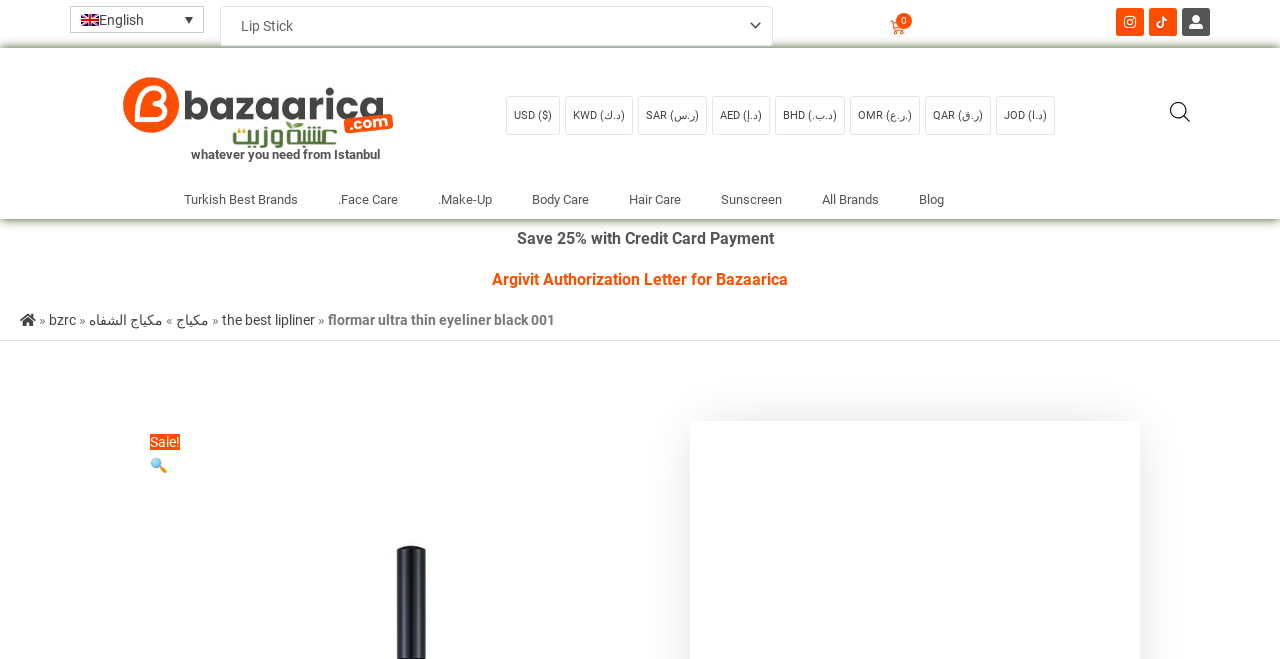Find the bounding box coordinates corresponding to the UI element with the description: "the best Lipliner". The coordinates should be formatted as [left, top, right, bottom], with values as floats between 0 and 1.

[0.173, 0.473, 0.246, 0.497]